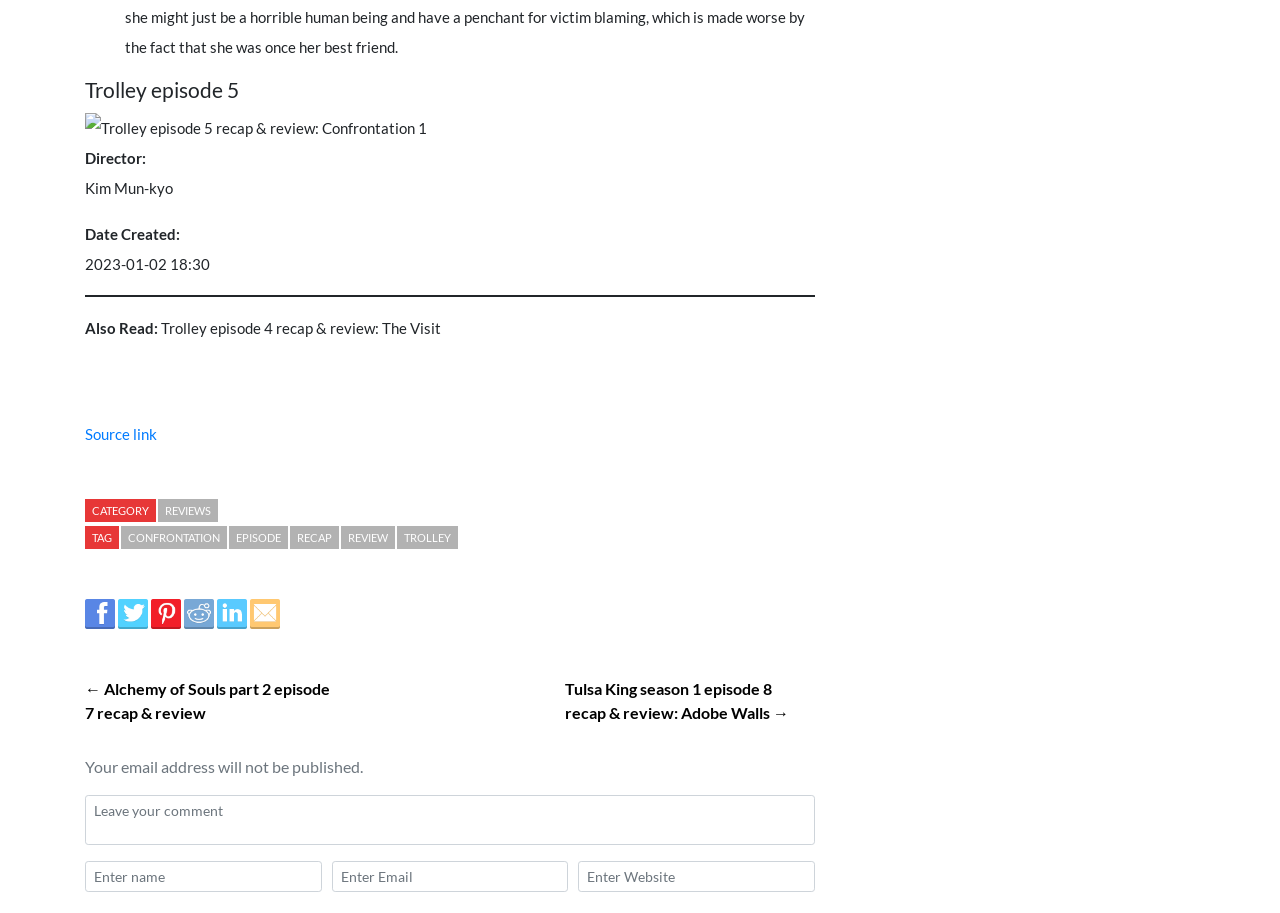What is the category of the review?
Please answer the question as detailed as possible based on the image.

The category of the review can be found in the link element below the separator, which reads 'CATEGORY' and has a link to 'REVIEWS'.